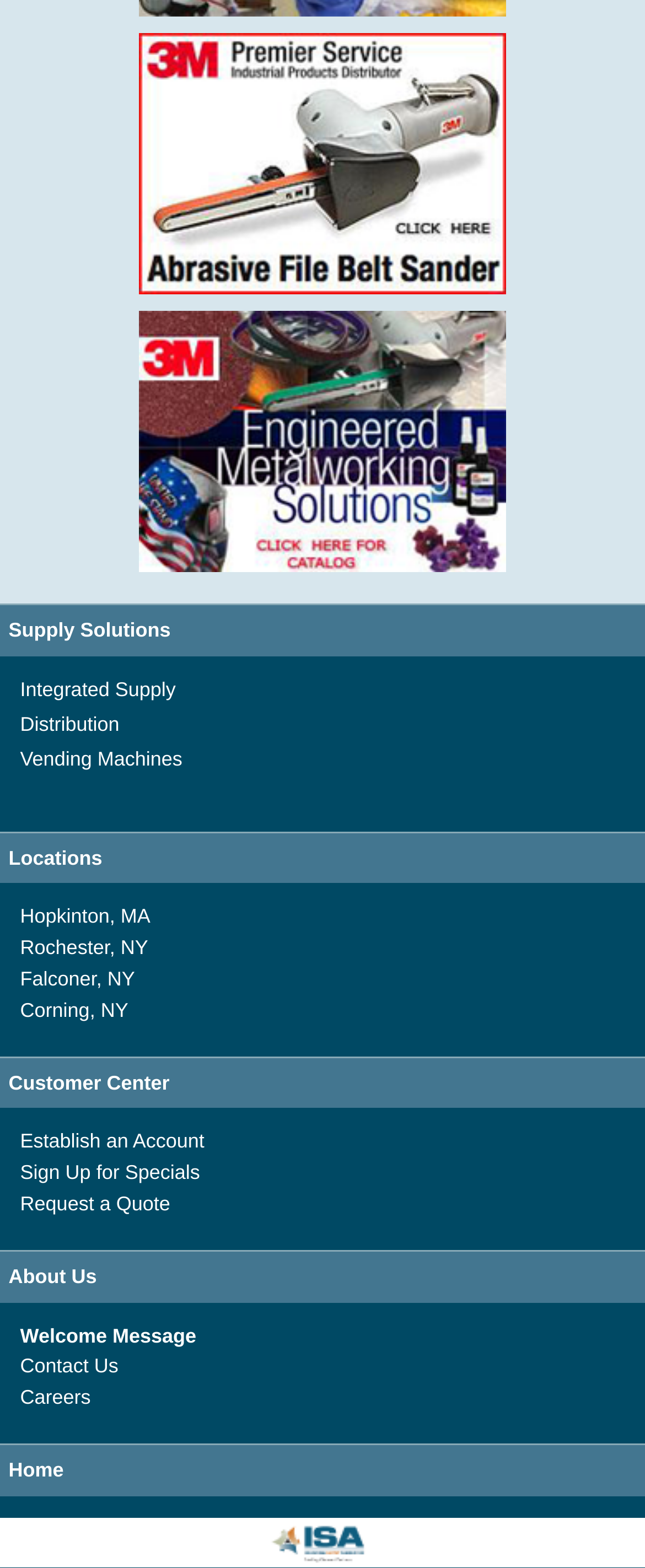Provide your answer in one word or a succinct phrase for the question: 
How many headings are on the webpage?

5